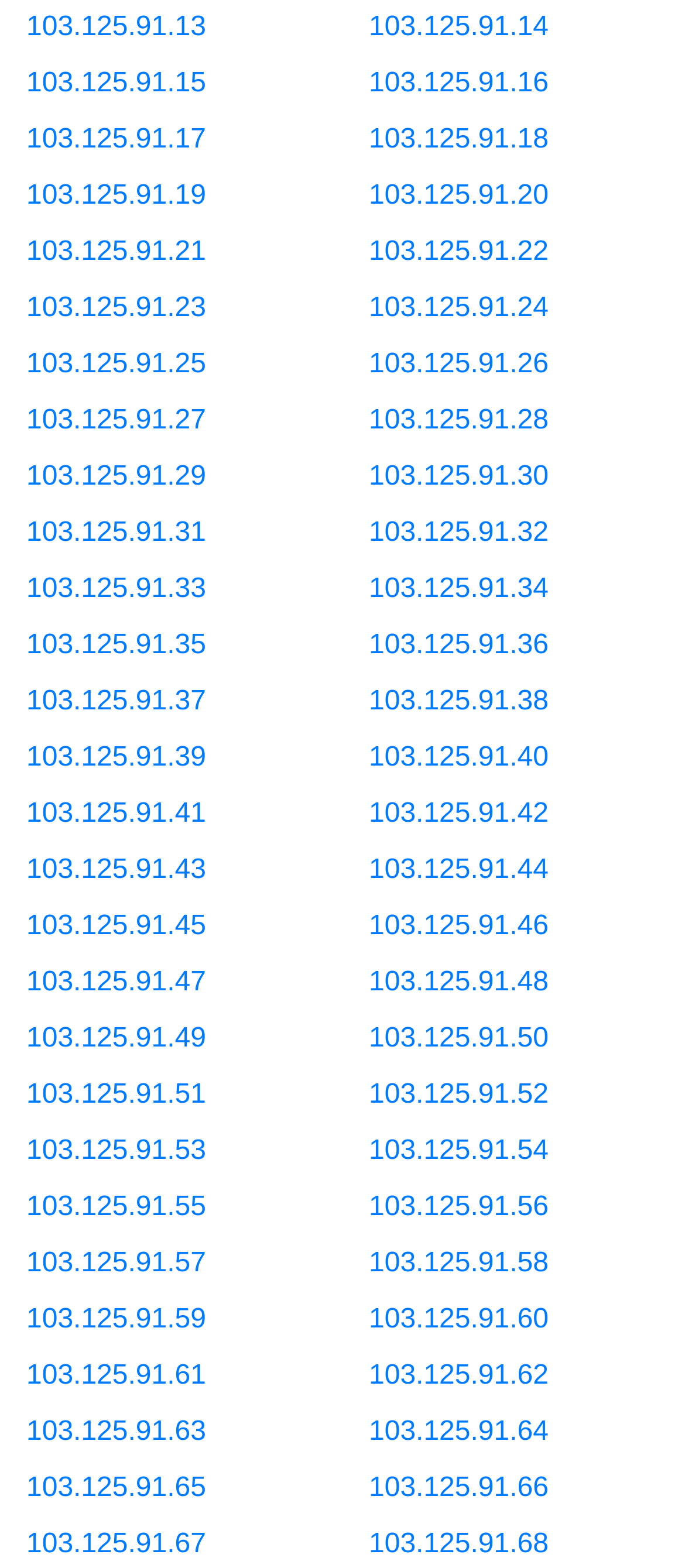Locate the bounding box coordinates of the clickable region to complete the following instruction: "click the first IP address link."

[0.038, 0.007, 0.301, 0.026]